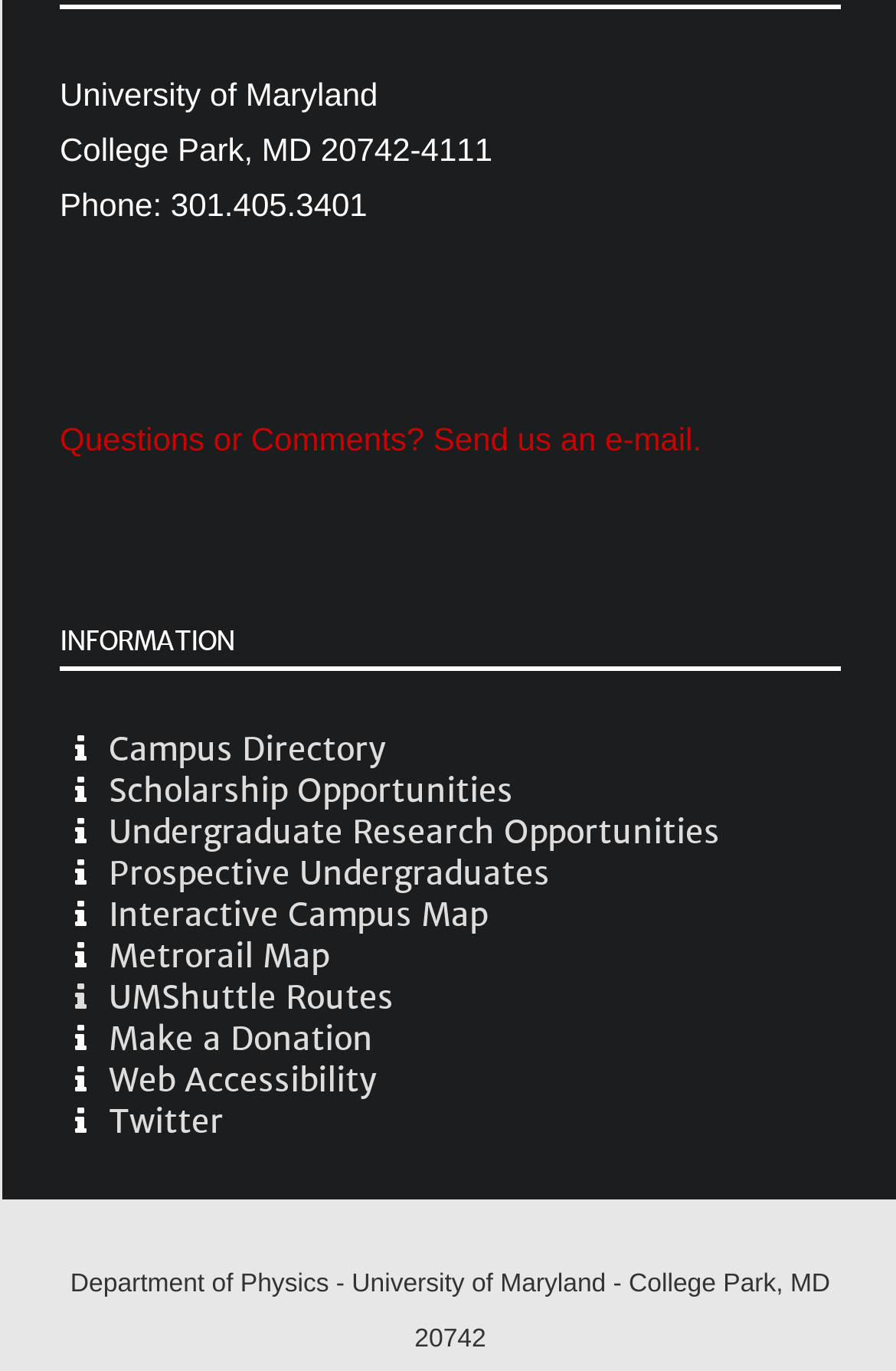Locate the bounding box coordinates of the element that should be clicked to fulfill the instruction: "View the campus directory".

[0.121, 0.532, 0.431, 0.562]